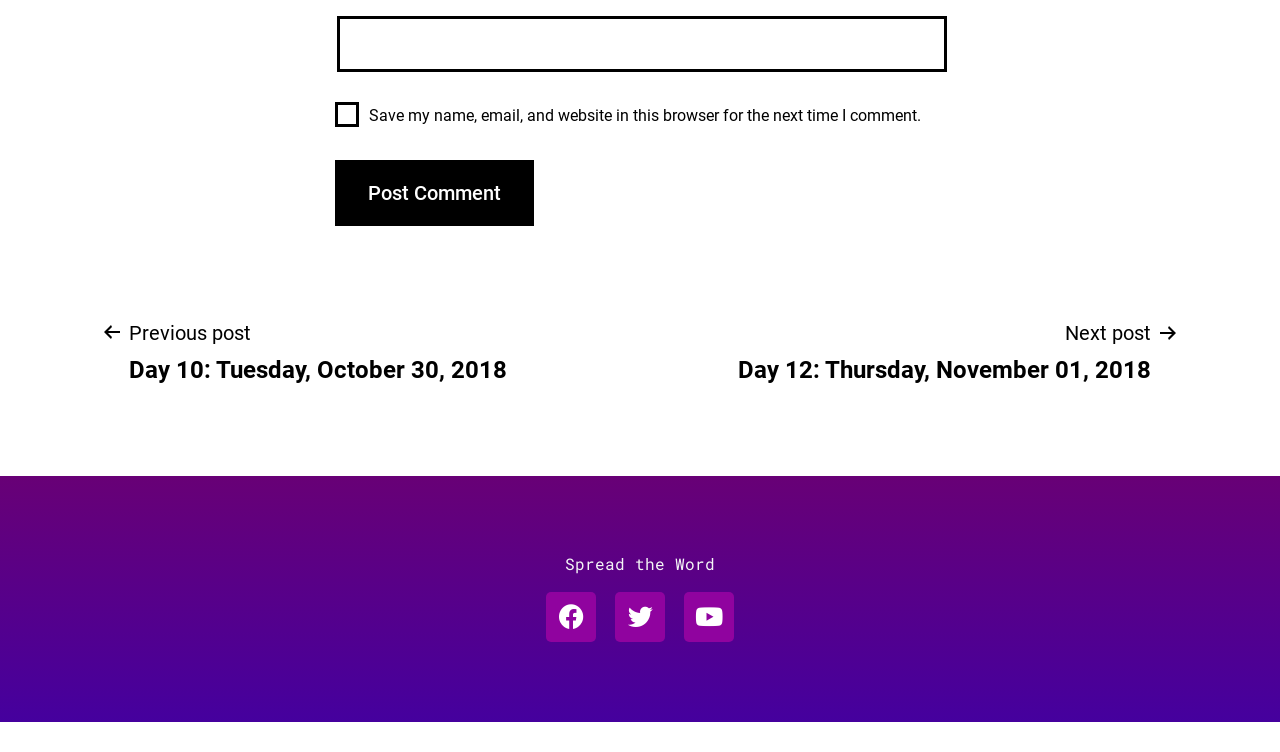Please locate the bounding box coordinates of the element's region that needs to be clicked to follow the instruction: "Post a comment". The bounding box coordinates should be provided as four float numbers between 0 and 1, i.e., [left, top, right, bottom].

[0.262, 0.212, 0.417, 0.3]